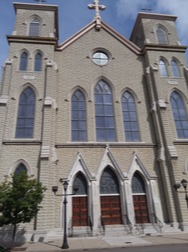Provide a short, one-word or phrase answer to the question below:
What is the significance of Emmanuel Church?

First Catholic Church in Montgomery County